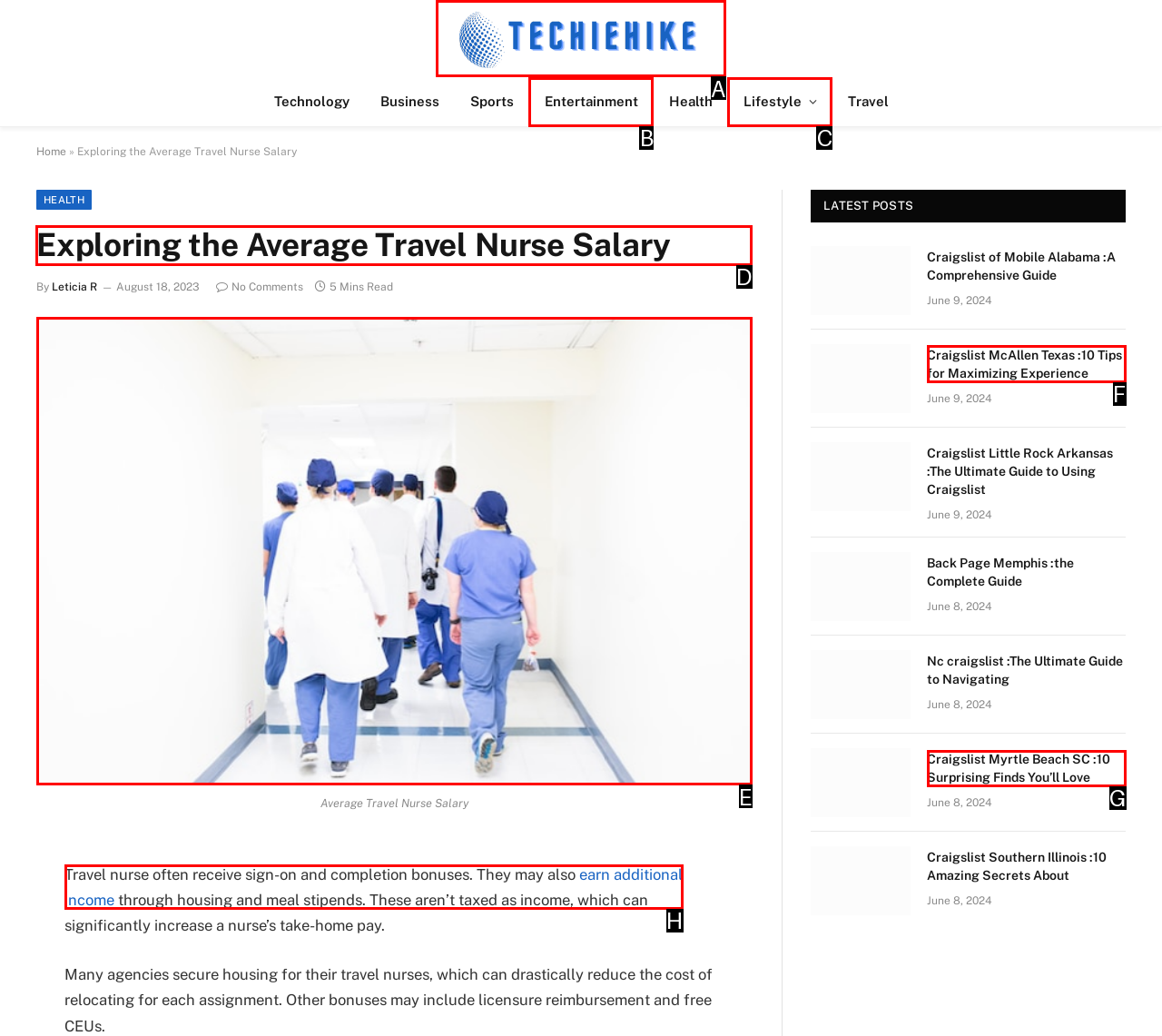Tell me the letter of the UI element to click in order to accomplish the following task: Read the article 'Exploring the Average Travel Nurse Salary'
Answer with the letter of the chosen option from the given choices directly.

D